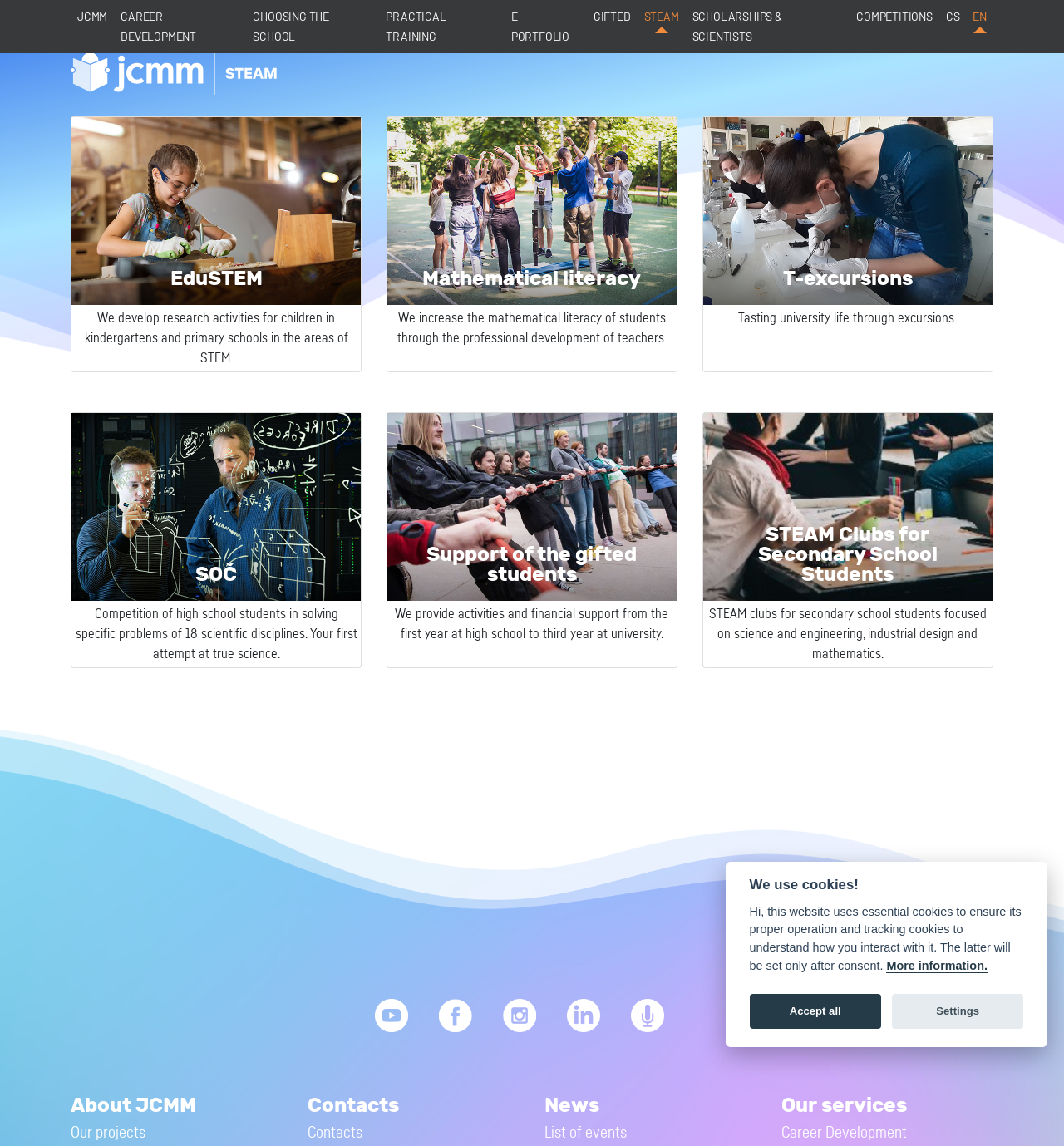Locate the bounding box coordinates of the clickable part needed for the task: "Read about Our projects".

[0.066, 0.982, 0.137, 0.996]